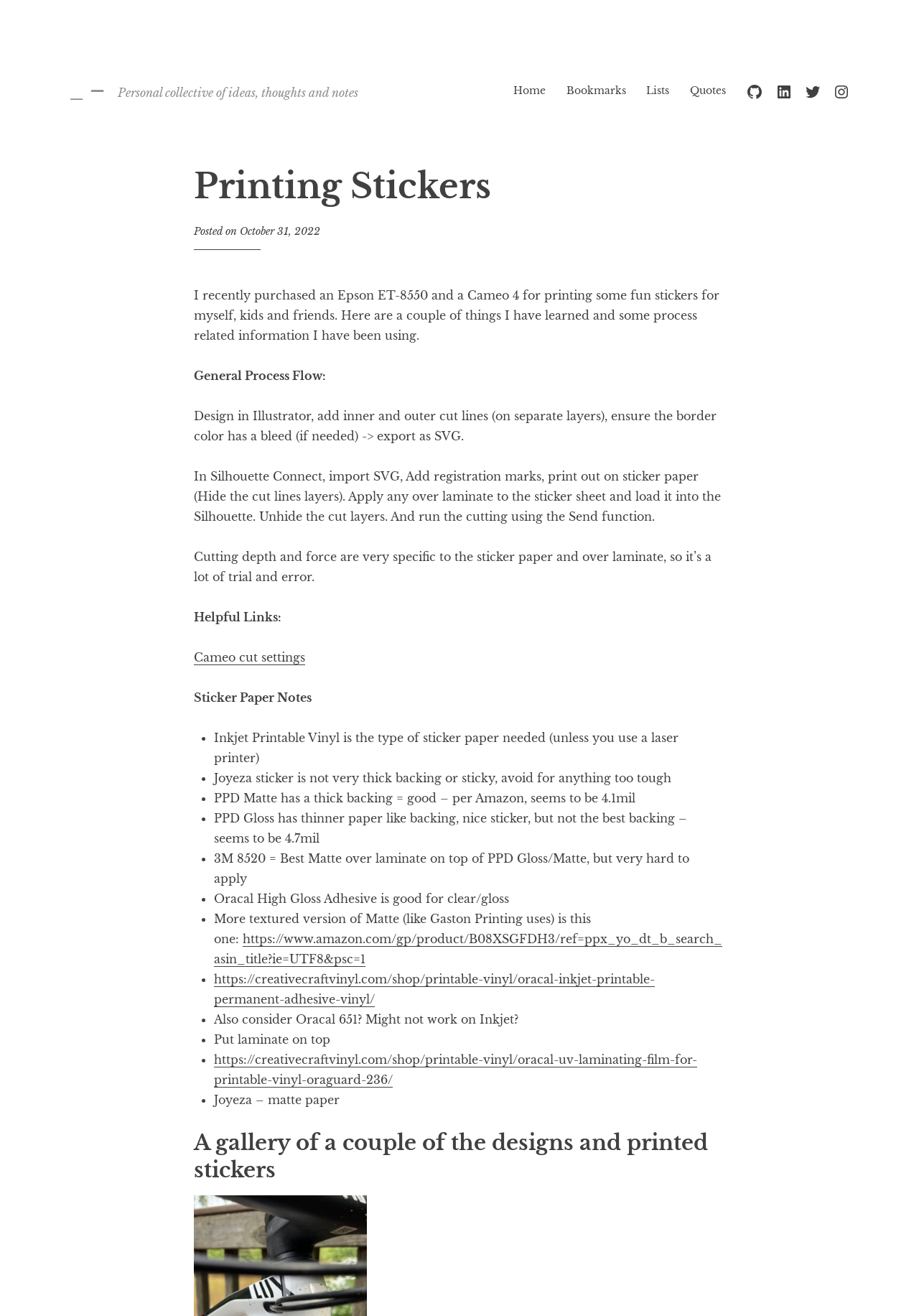Locate the bounding box coordinates of the element that should be clicked to execute the following instruction: "Click on the 'Home' link".

[0.559, 0.064, 0.594, 0.074]